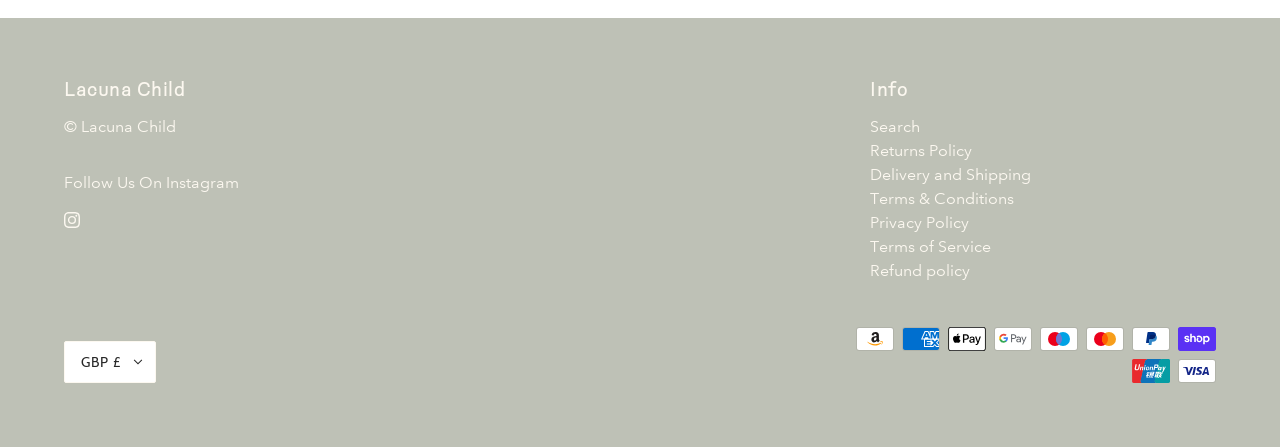Locate the bounding box coordinates of the area where you should click to accomplish the instruction: "Pay with PayPal".

[0.884, 0.731, 0.914, 0.785]